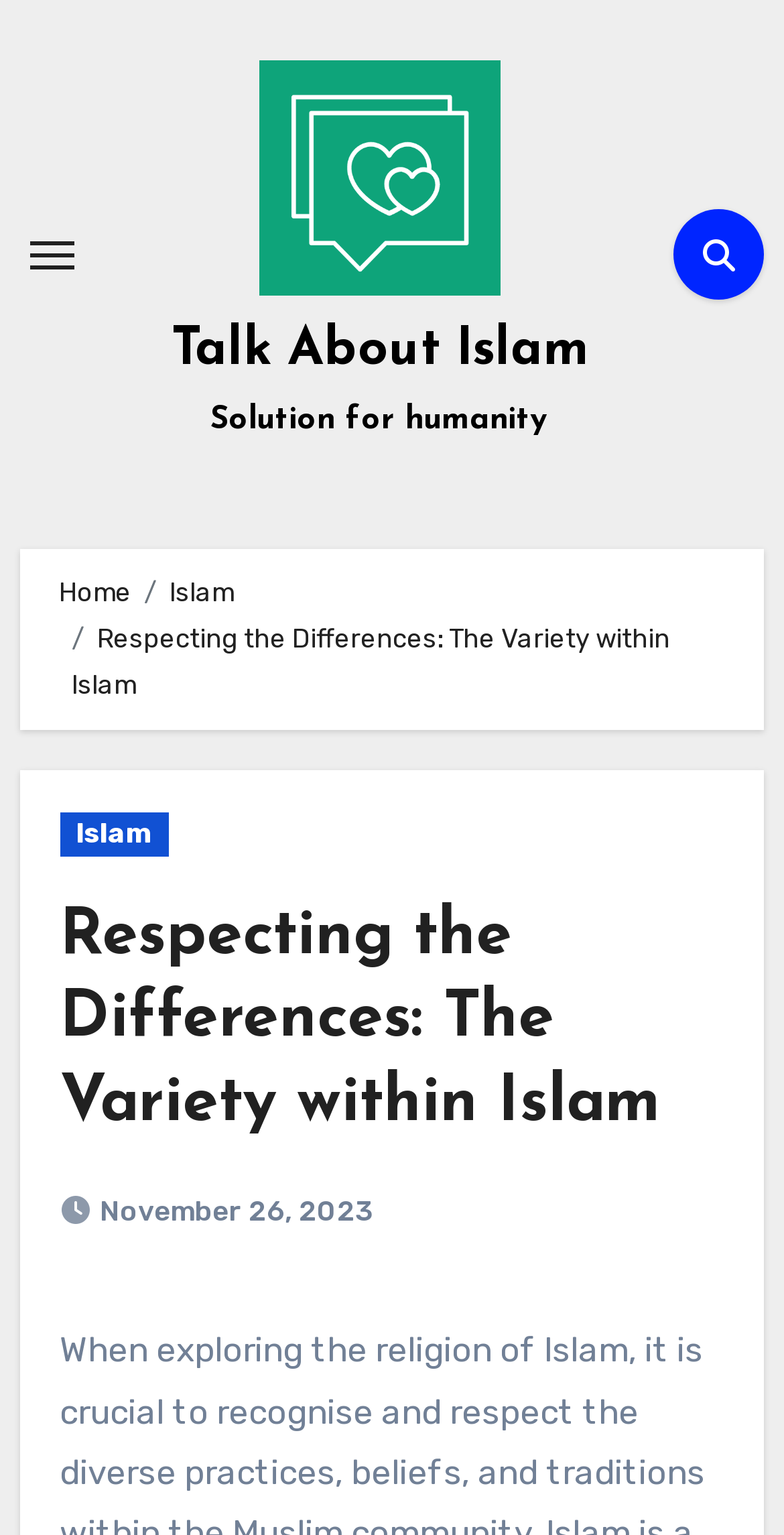Please determine the main heading text of this webpage.

Respecting the Differences: The Variety within Islam